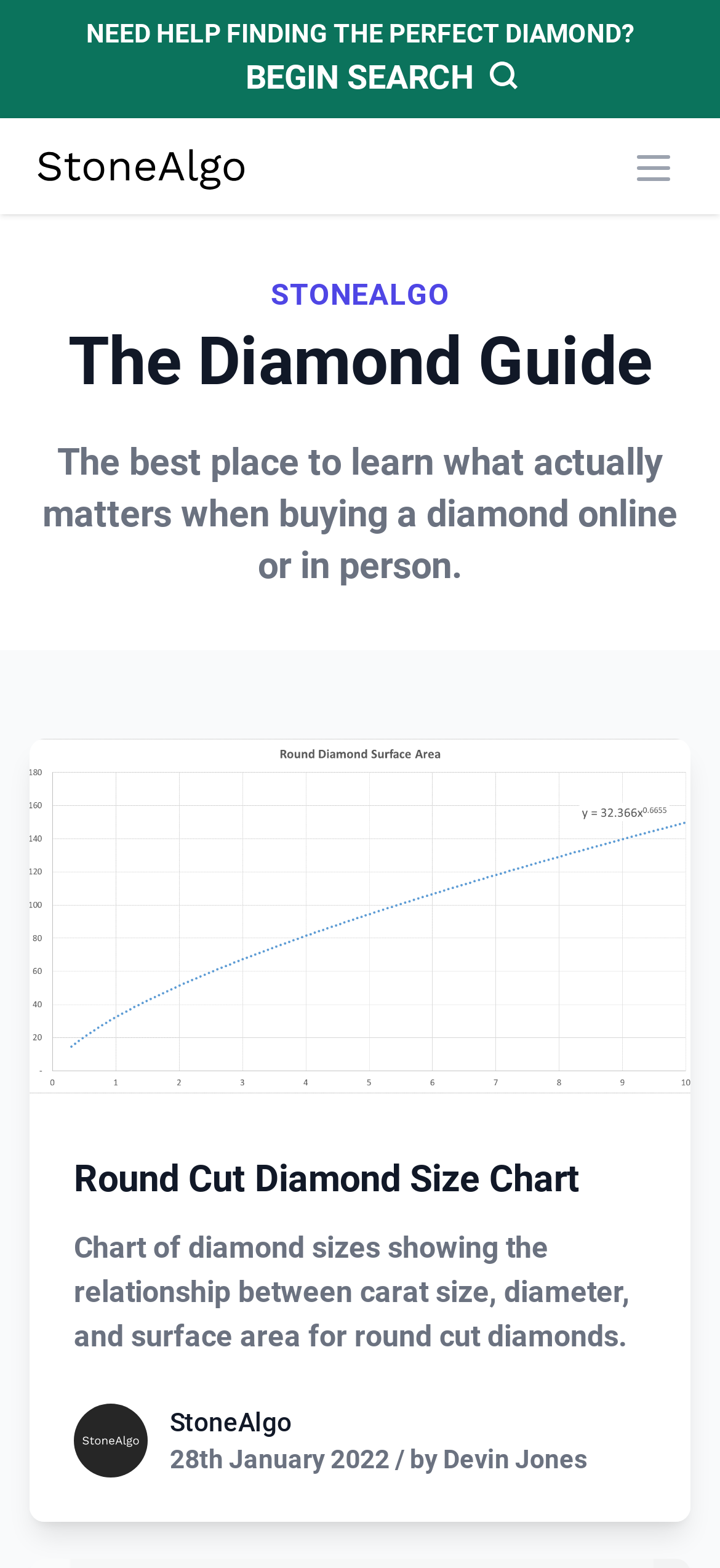Offer a thorough description of the webpage.

The webpage is about buying diamonds online, specifically providing guidance on finding the perfect diamond at the best possible deal. At the top of the page, there is a prominent question "NEED HELP FINDING THE PERFECT DIAMOND?" followed by a "BEGIN SEARCH" link with an accompanying image. 

To the left of this section, the StoneAlgo logo is displayed, which is also a link. Above the logo, there is a navigation menu button. The webpage's title "STONEALGO" is displayed prominently in a heading.

Below the title, there is a brief introduction to the webpage, stating that it is "The Diamond Guide" and providing a summary of what the guide covers. 

Further down, there is a link to a "Round Cut Diamond Size Chart" with an accompanying image. Below this link, there is a more detailed description of the chart, explaining what it shows. 

The webpage also features several links to StoneAlgo, likely pointing to other relevant resources or pages. At the bottom of the page, there is a section with the date "28th January 2022" and the author's name, "Devin Jones". 

There are several images scattered throughout the page, including the StoneAlgo logo, the image accompanying the "BEGIN SEARCH" link, and the "Round Cut Diamond Size Chart" image. Additionally, there are two small images, one at the top right corner and another within the "Close" button.